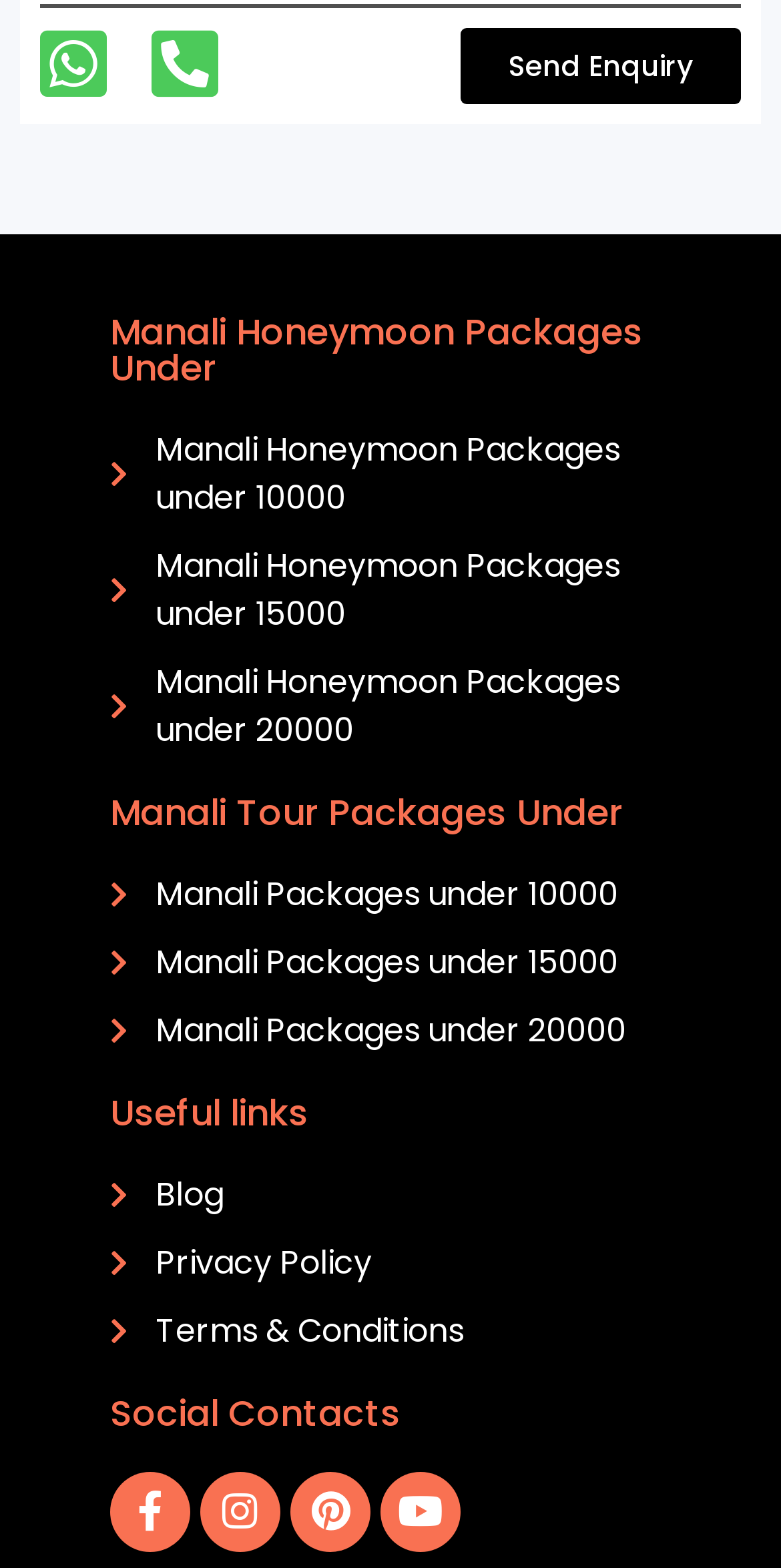Respond with a single word or phrase:
How many enquiry buttons are available?

1